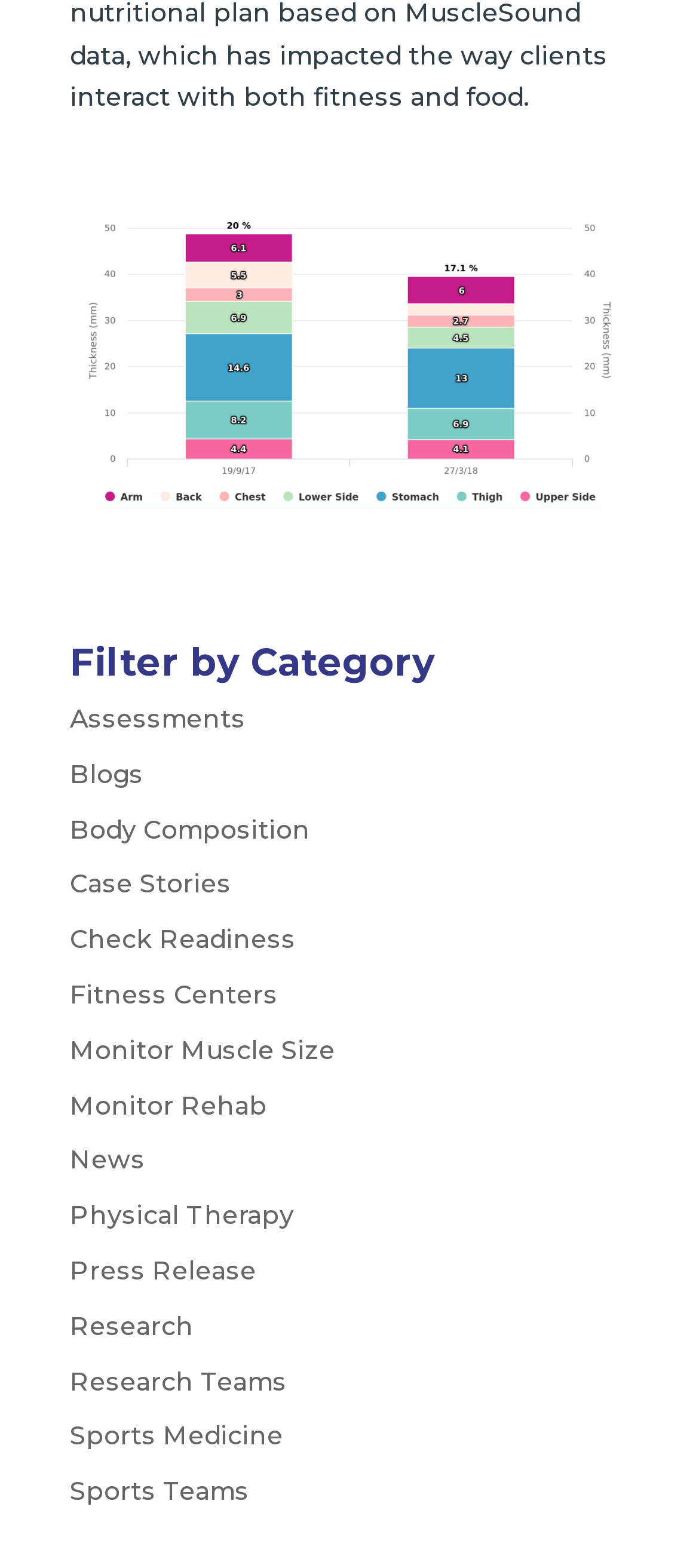Determine the bounding box coordinates for the clickable element to execute this instruction: "Check Readiness". Provide the coordinates as four float numbers between 0 and 1, i.e., [left, top, right, bottom].

[0.1, 0.589, 0.423, 0.609]